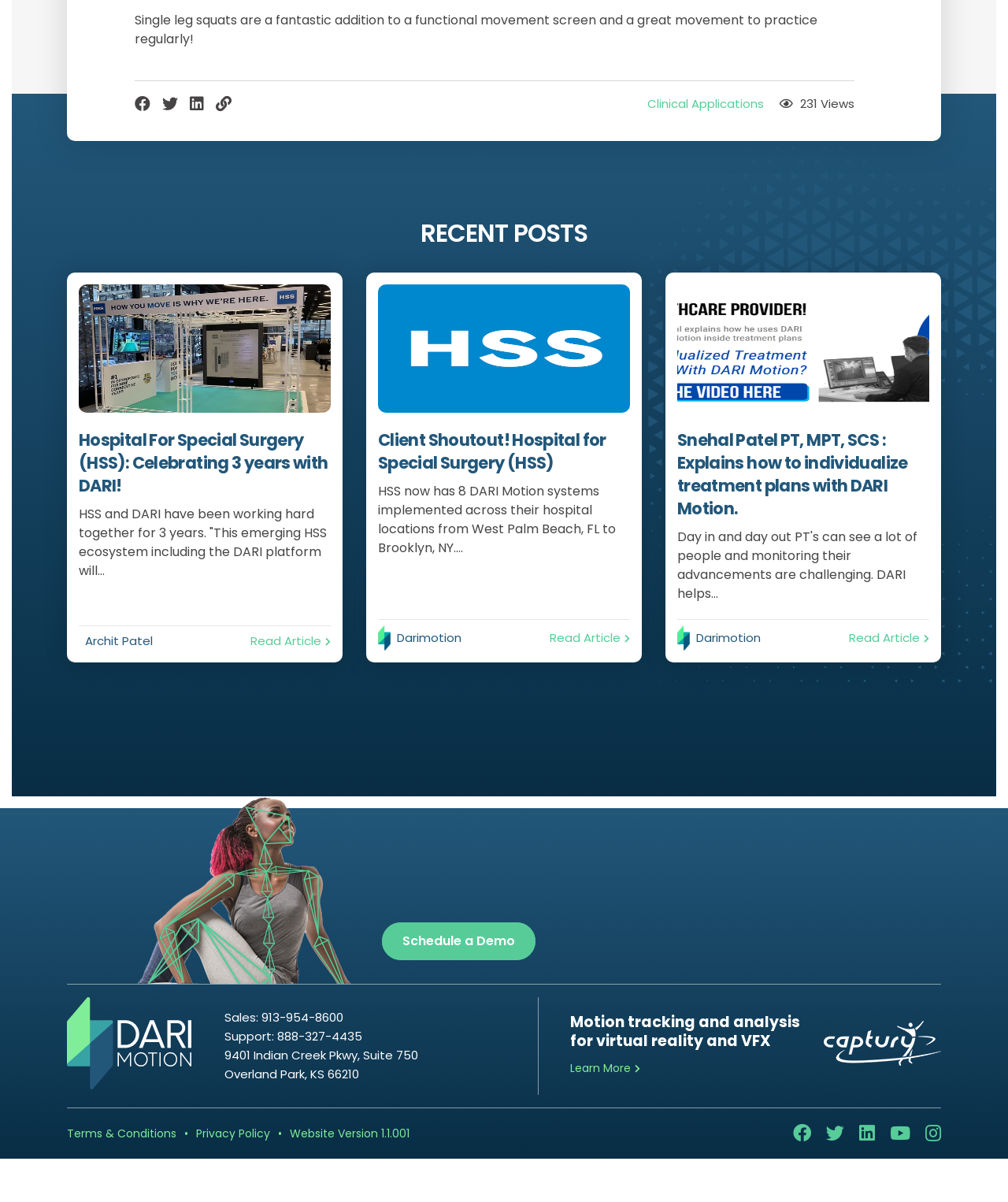Pinpoint the bounding box coordinates for the area that should be clicked to perform the following instruction: "Call the sales number".

[0.259, 0.839, 0.341, 0.853]